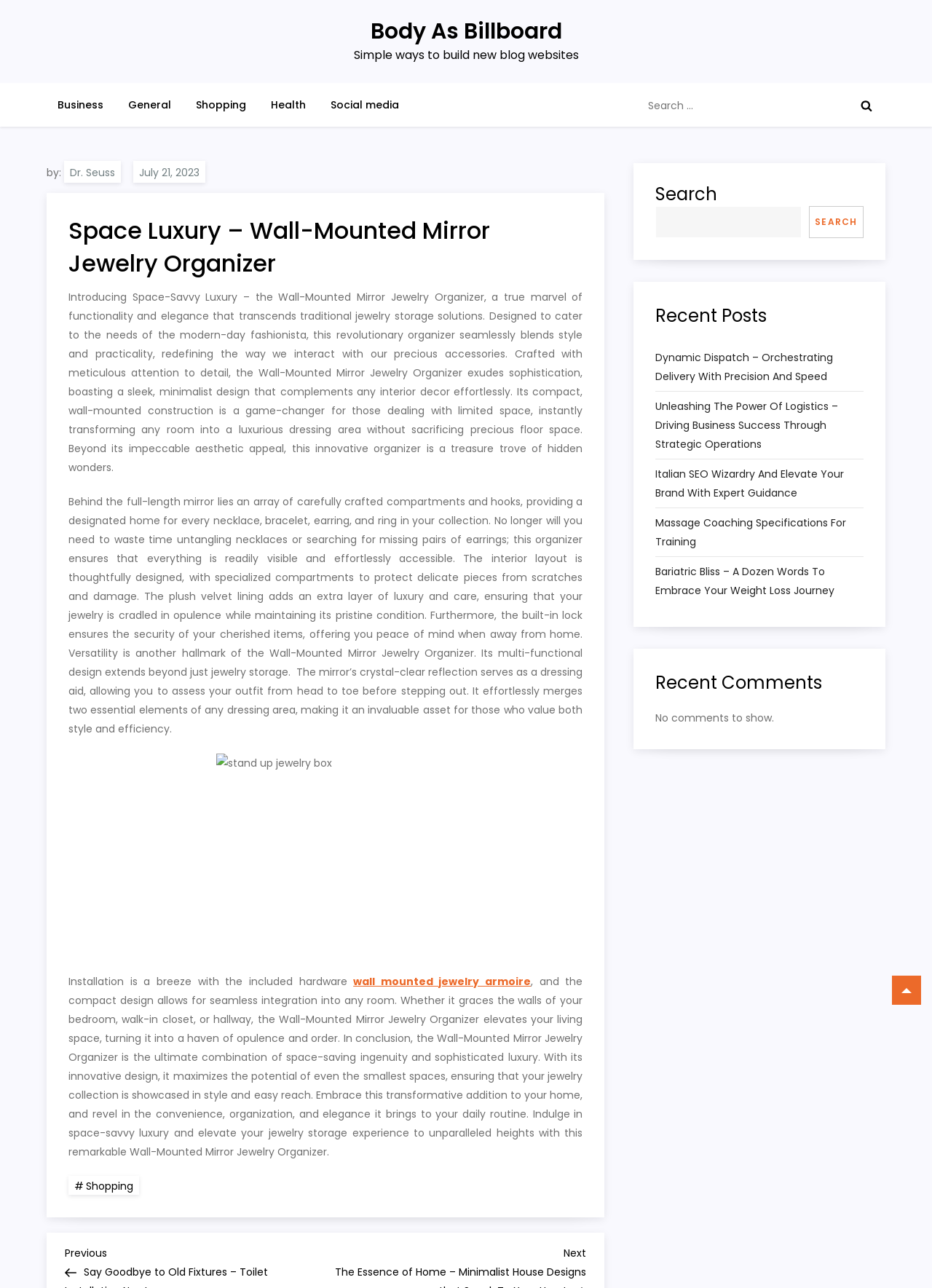Please specify the bounding box coordinates of the clickable section necessary to execute the following command: "View recent posts".

[0.703, 0.236, 0.927, 0.255]